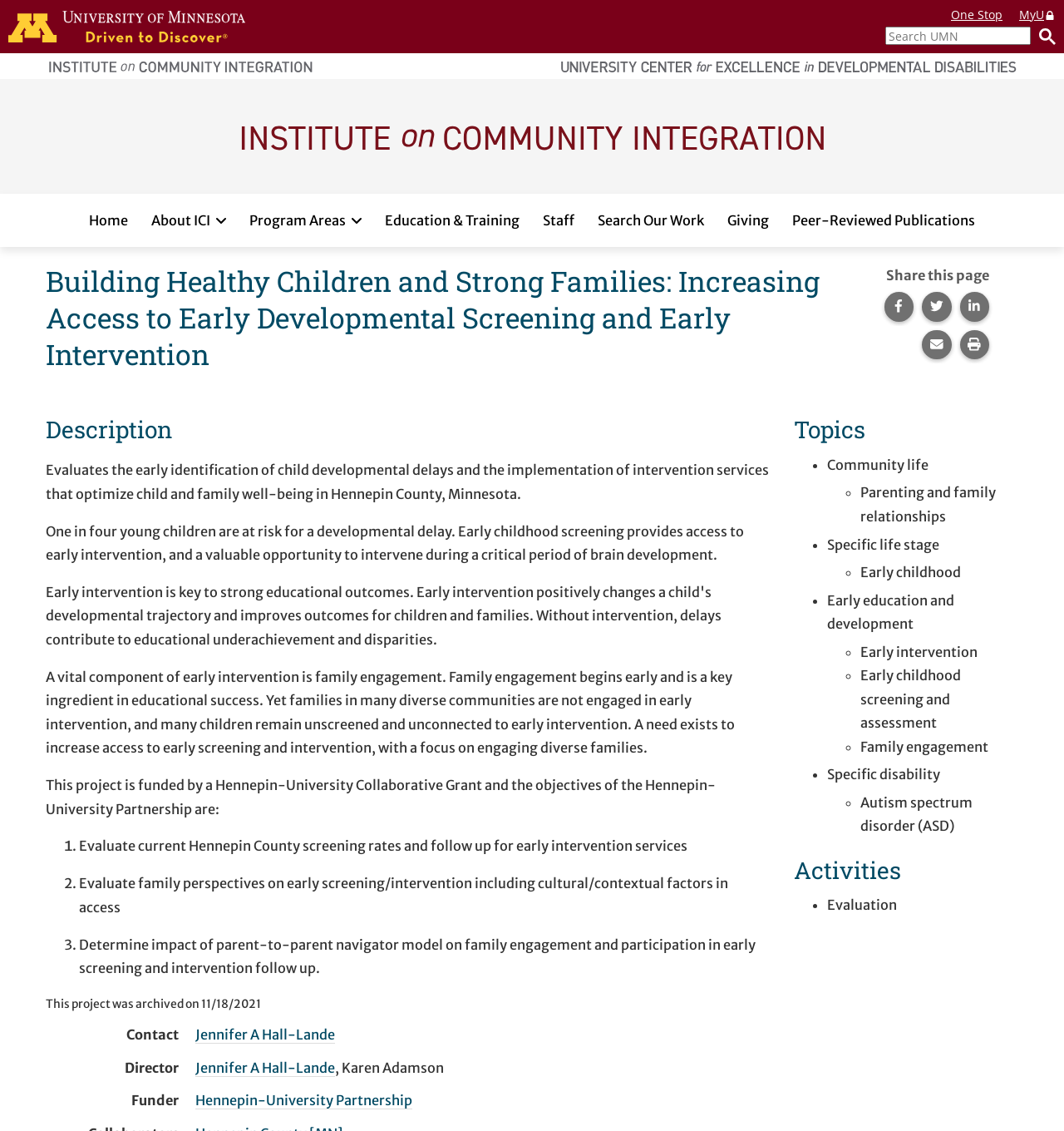Please identify the primary heading on the webpage and return its text.

Building Healthy Children and Strong Families: Increasing Access to Early Developmental Screening and Early Intervention